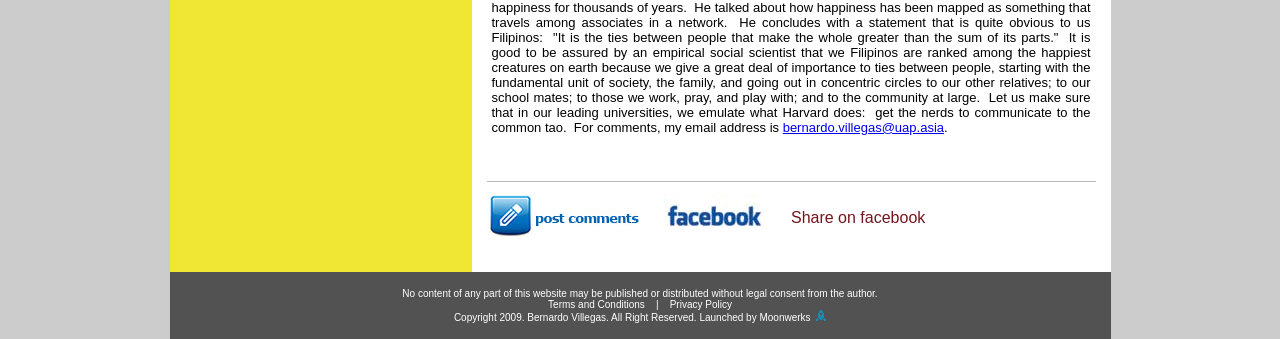Who is the author of the website?
Answer with a single word or short phrase according to what you see in the image.

Bernardo Villegas